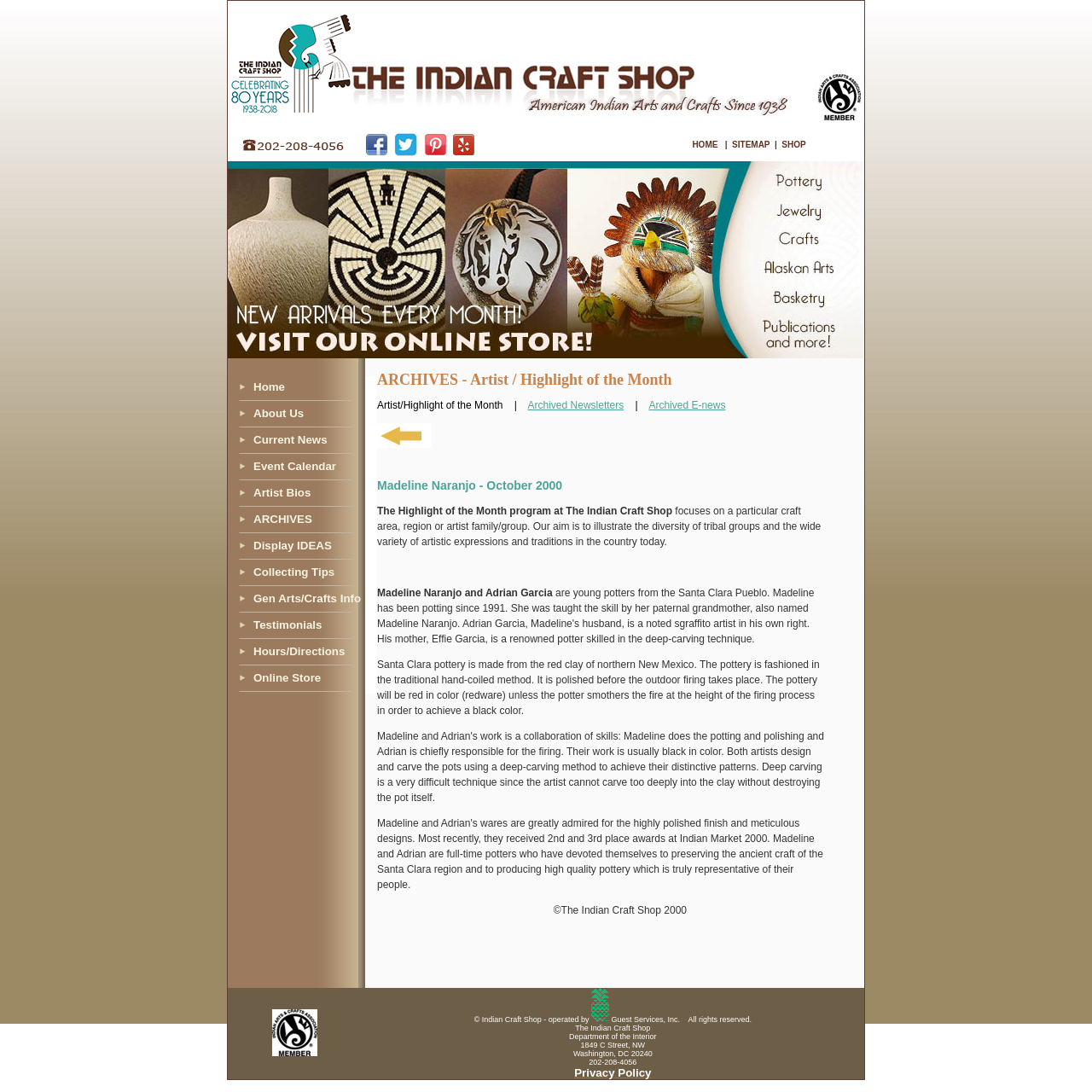Predict the bounding box coordinates of the area that should be clicked to accomplish the following instruction: "View the 'Indian Craft Shop Online Store'". The bounding box coordinates should consist of four float numbers between 0 and 1, i.e., [left, top, right, bottom].

[0.209, 0.319, 0.791, 0.33]